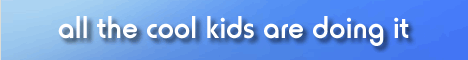Please give a succinct answer to the question in one word or phrase:
What is the tone of the text?

Cheerful